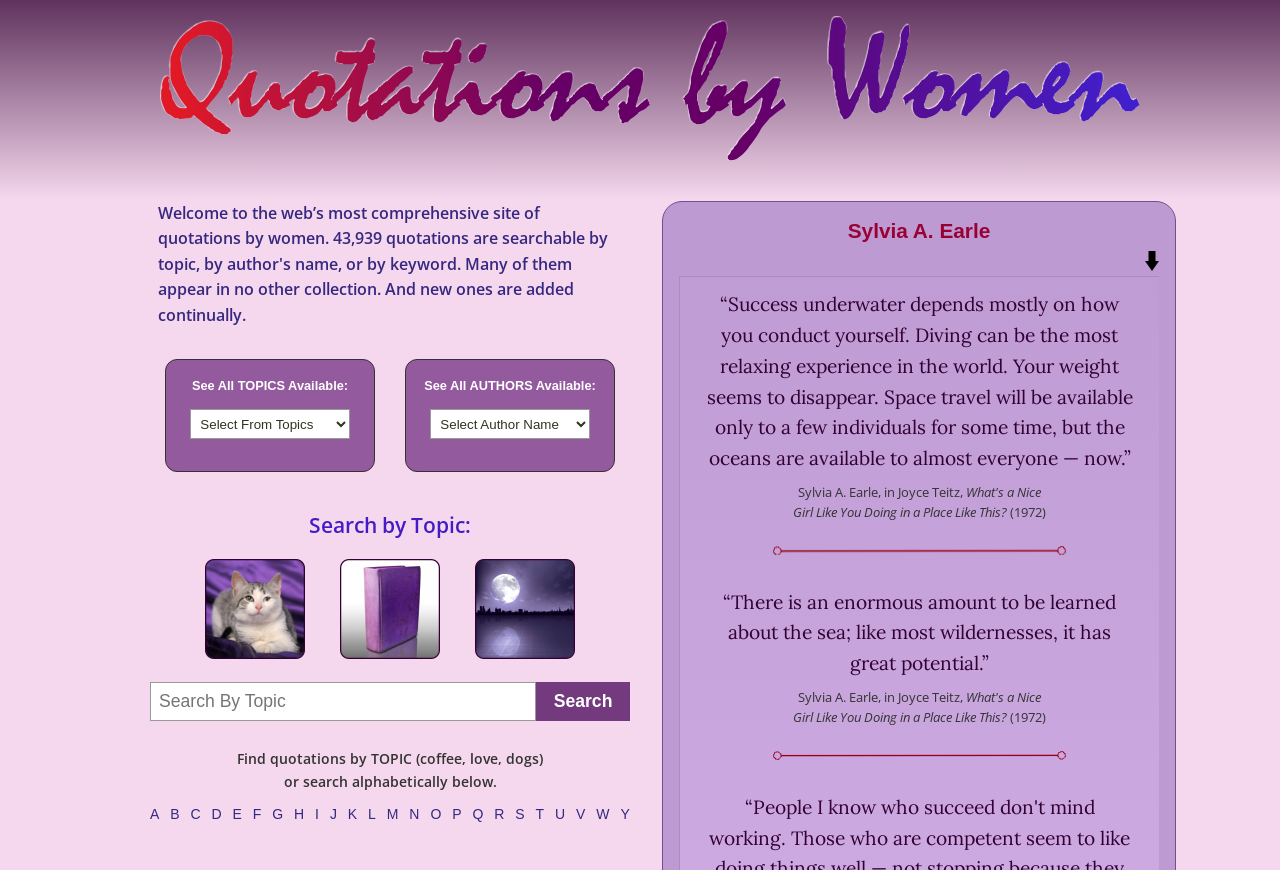Please identify the bounding box coordinates of the element's region that needs to be clicked to fulfill the following instruction: "Browse quotations by author". The bounding box coordinates should consist of four float numbers between 0 and 1, i.e., [left, top, right, bottom].

[0.331, 0.434, 0.465, 0.451]